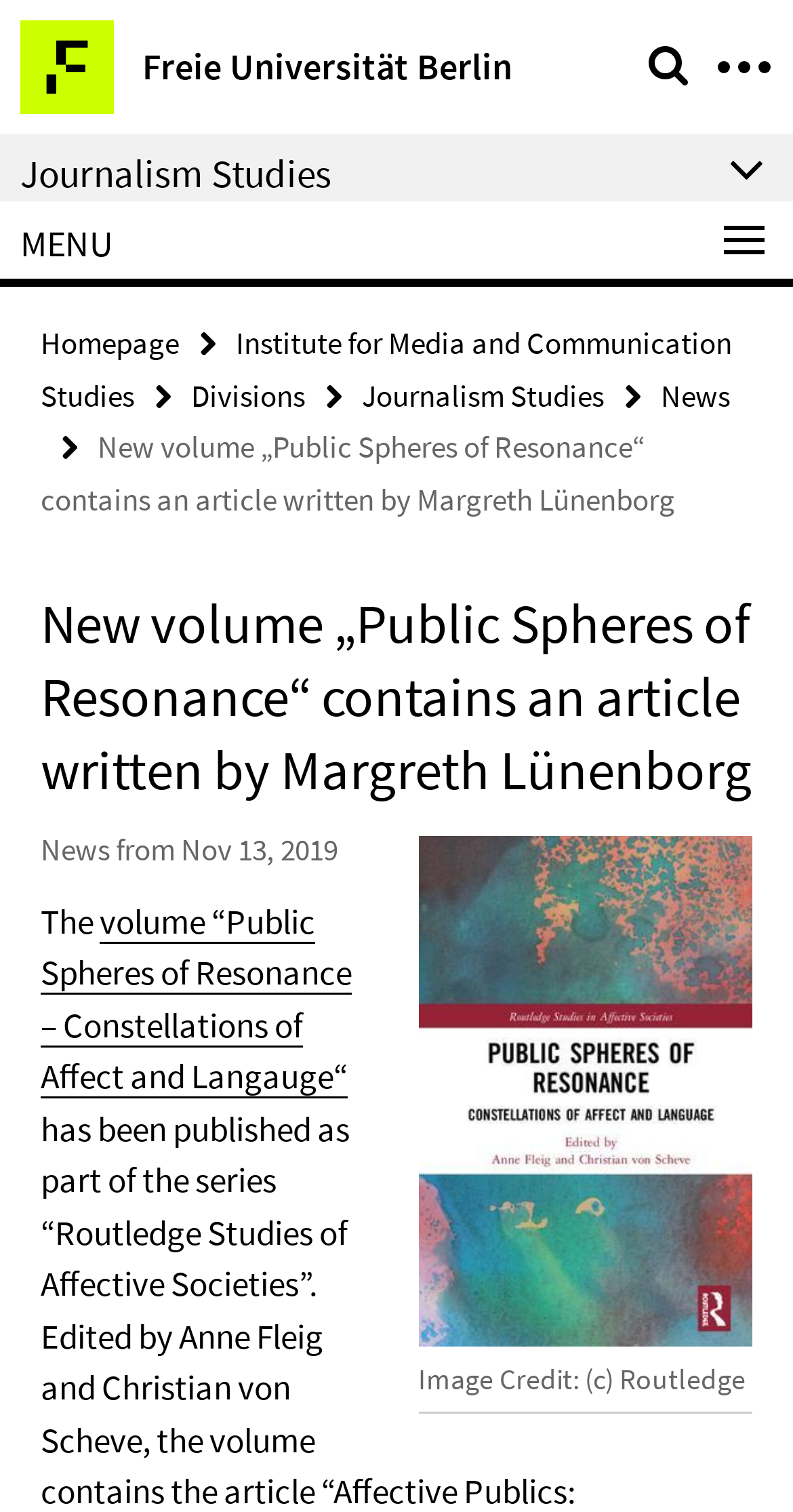Pinpoint the bounding box coordinates of the clickable area needed to execute the instruction: "read volume “Public Spheres of Resonance – Constellations of Affect and Langauge“". The coordinates should be specified as four float numbers between 0 and 1, i.e., [left, top, right, bottom].

[0.051, 0.594, 0.444, 0.726]